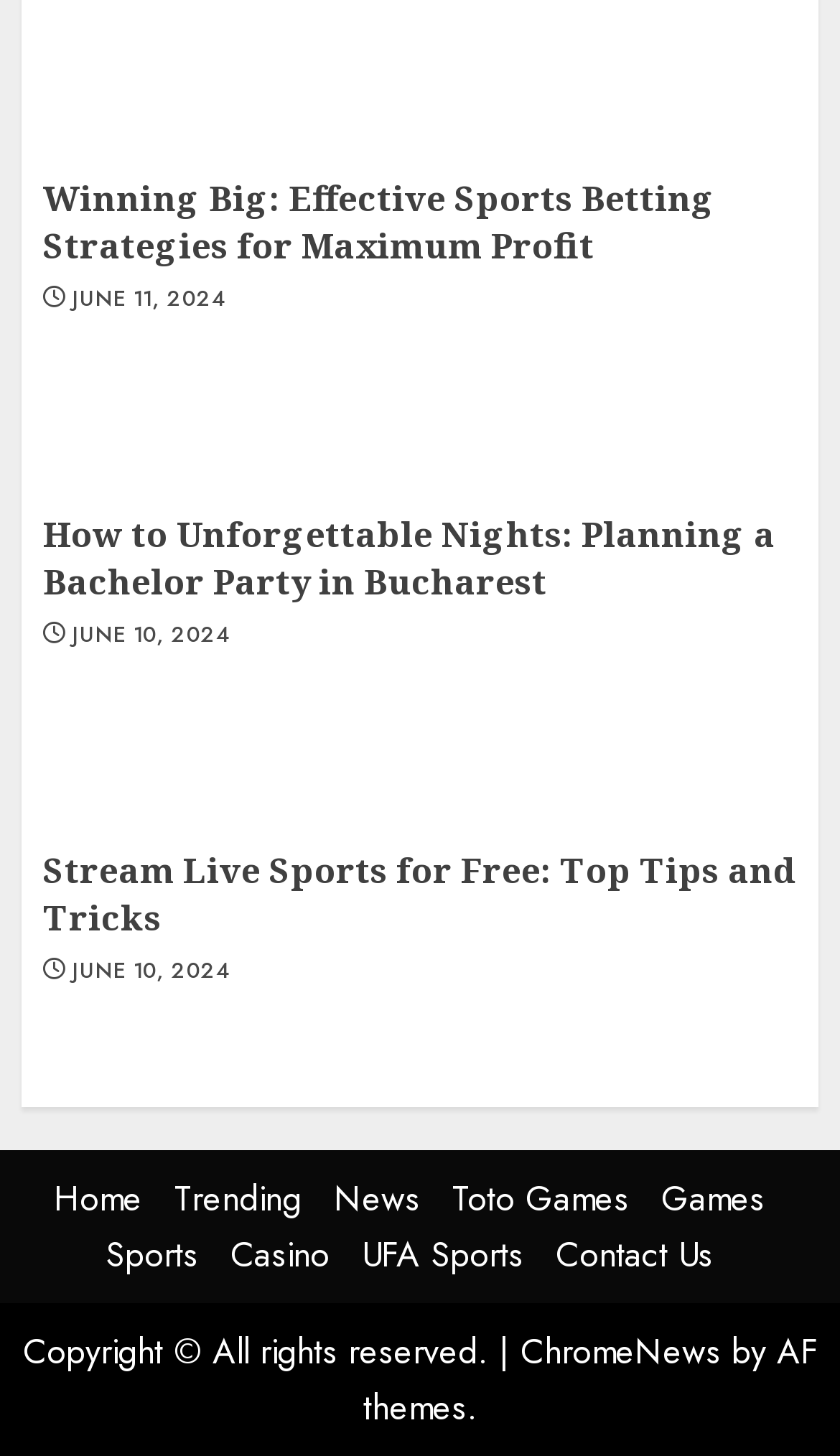Provide the bounding box coordinates for the UI element that is described by this text: "June 10, 2024". The coordinates should be in the form of four float numbers between 0 and 1: [left, top, right, bottom].

[0.086, 0.427, 0.273, 0.447]